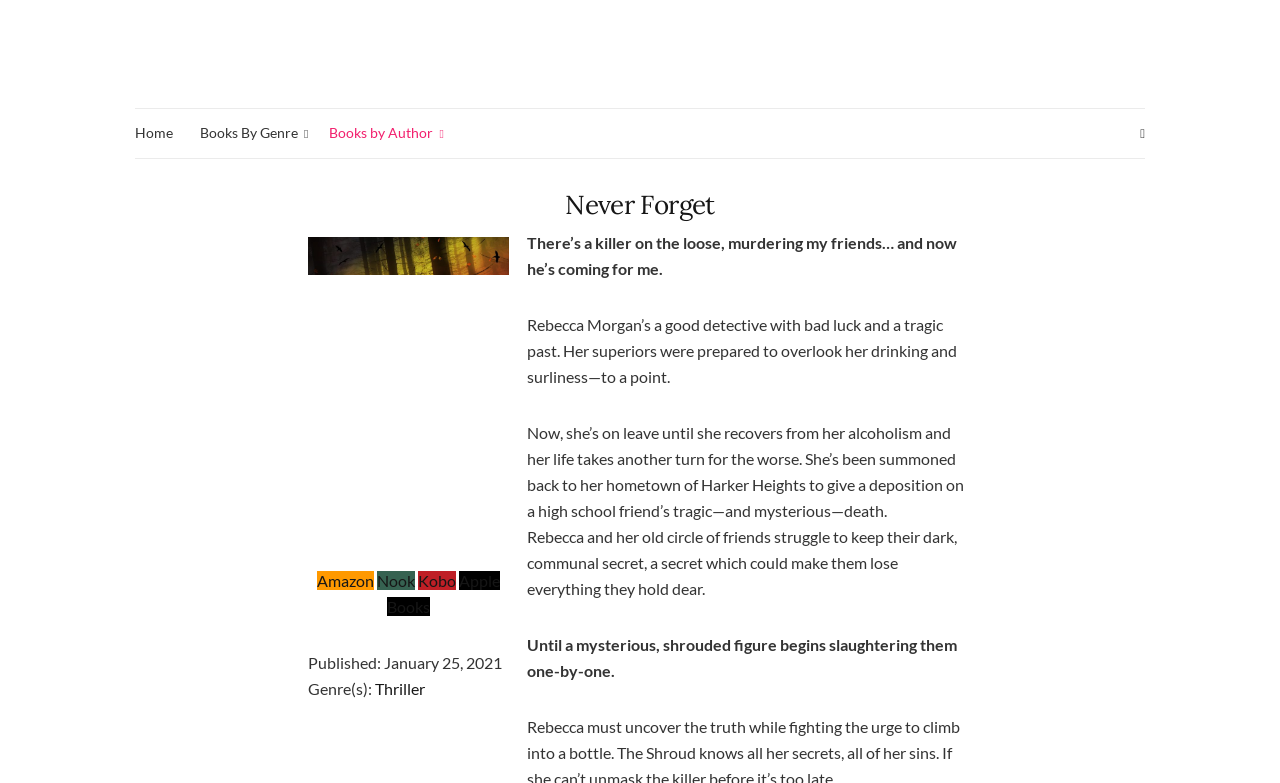Please determine the bounding box coordinates for the element that should be clicked to follow these instructions: "Go to Summerhouse Publishing".

[0.023, 0.038, 0.977, 0.08]